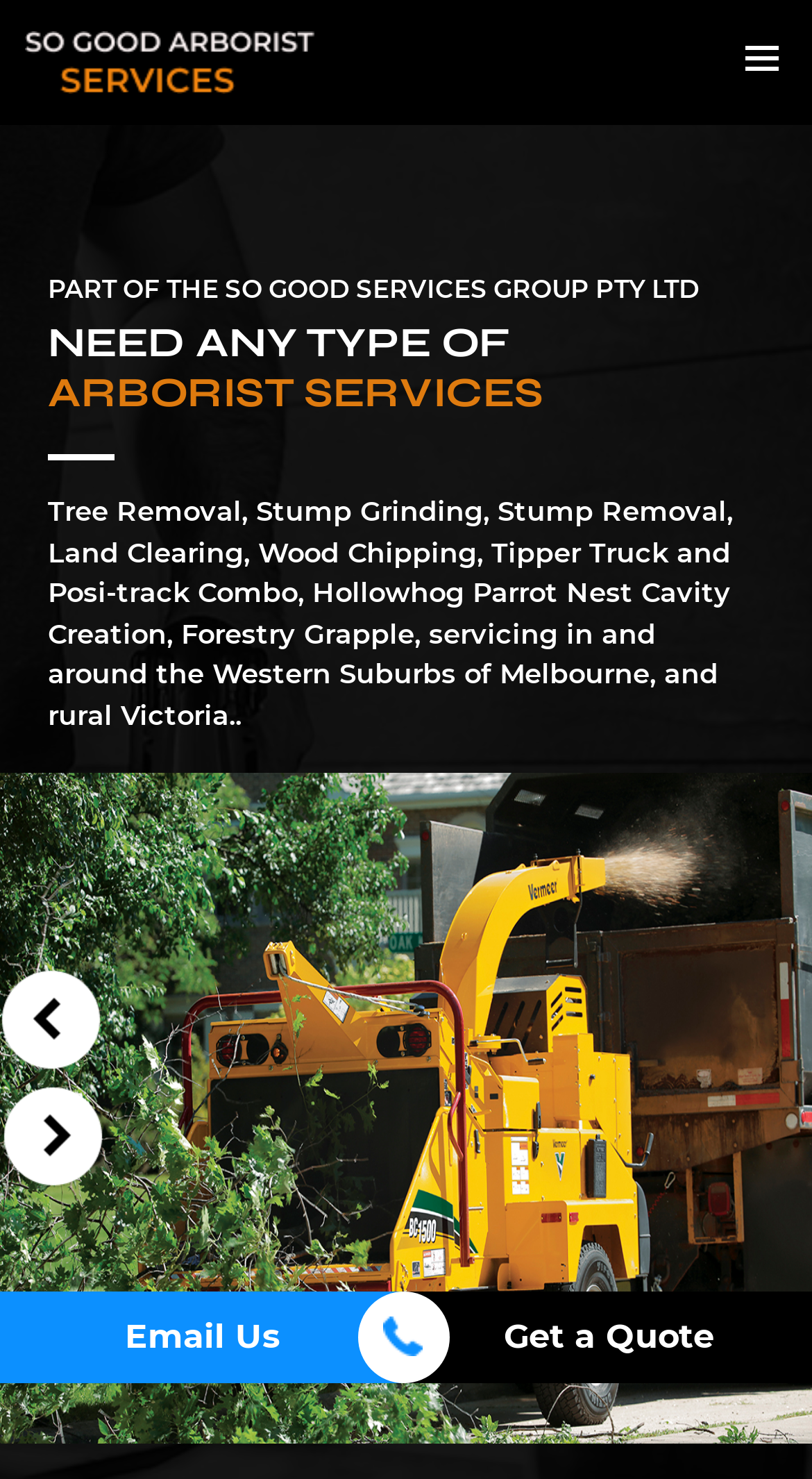Summarize the contents and layout of the webpage in detail.

The webpage is about Arborist services, specifically highlighting the services offered by So Good Arborist Services. At the top left, there is a logo image with the text "So Good Arborist Services". Below the logo, there is a primary menu button on the top right corner. 

On the top section, there is a brief introduction to the company, stating that it is part of the So Good Services Group Pty Ltd. Below this, there is a heading "NEED ANY TYPE OF" followed by "ARBORIST SERVICES" in a slightly larger font. 

The main content of the webpage is a paragraph describing the services offered, including Tree Removal, Stump Grinding, Stump Removal, Land Clearing, and more, specifically servicing the Western Suburbs of Melbourne and rural Victoria. 

Below the main content, there is a large image taking up the full width of the page, showcasing Arborist Services in Melbourne. 

At the bottom of the page, there are three links: "Email Us", an empty link, and "Get a Quote", aligned horizontally. On the bottom right corner, there is a "Back to top" link with an arrow icon.